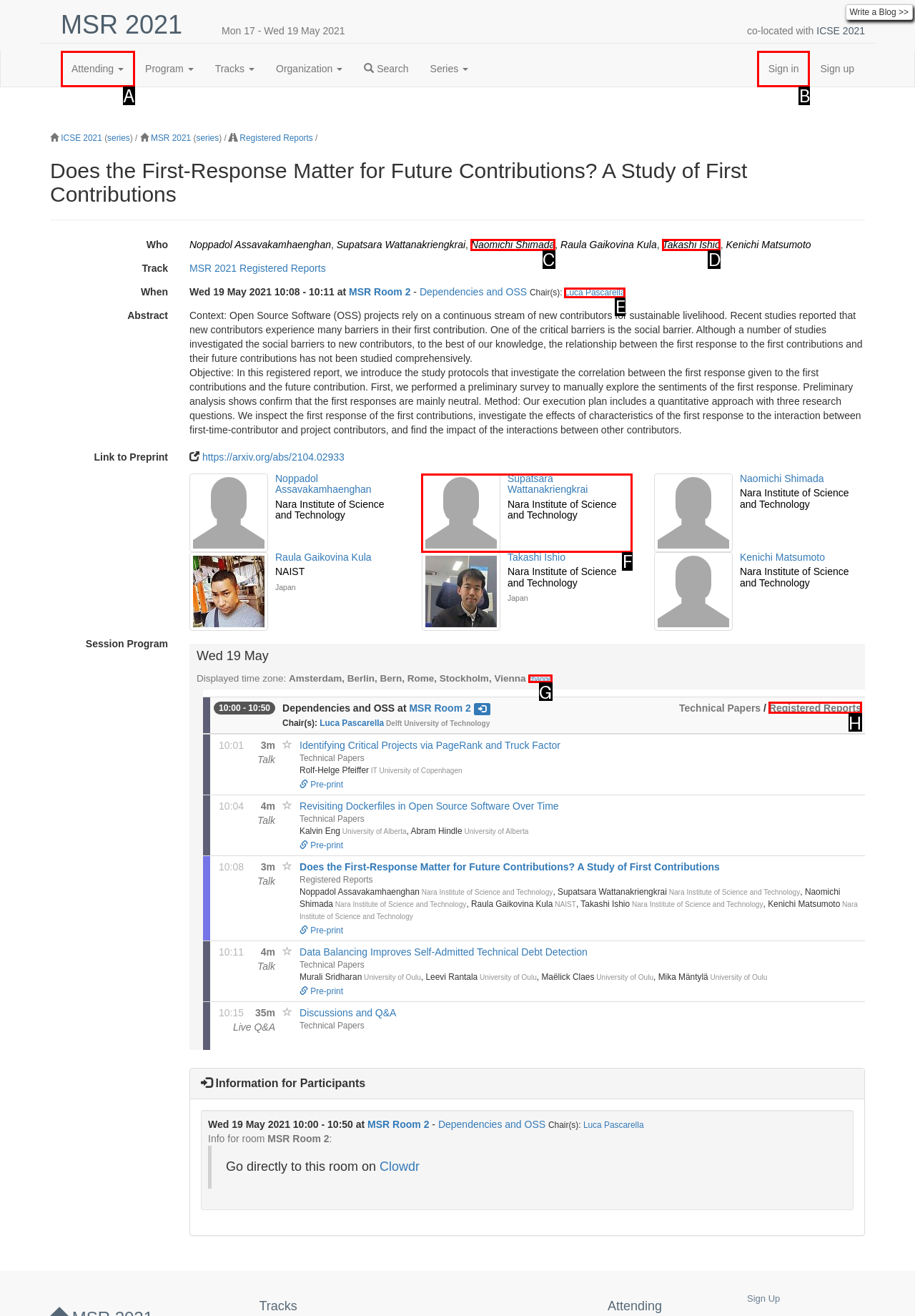Determine which option you need to click to execute the following task: Click on the 'Login / Signup' link. Provide your answer as a single letter.

None